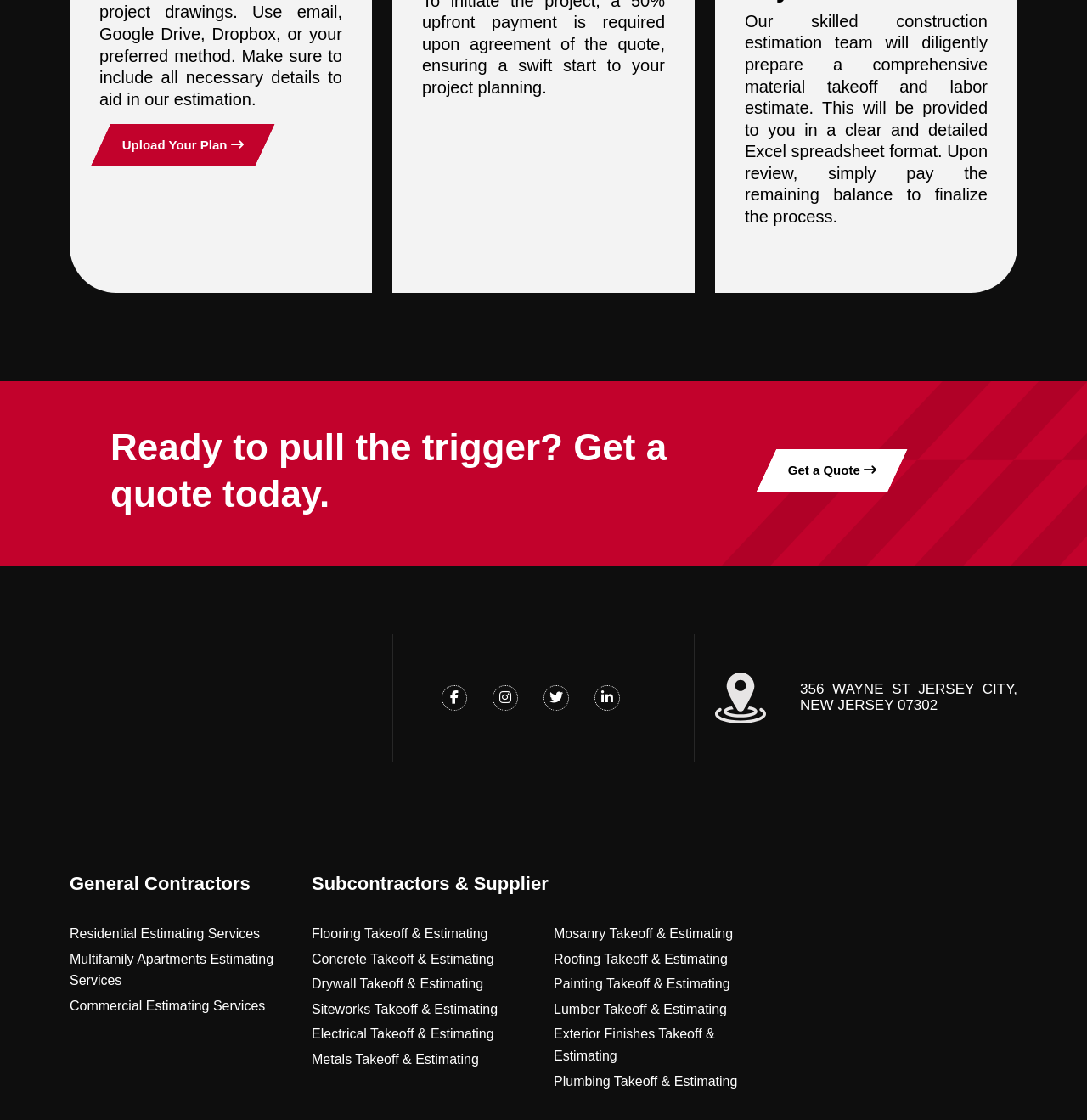Bounding box coordinates are specified in the format (top-left x, top-left y, bottom-right x, bottom-right y). All values are floating point numbers bounded between 0 and 1. Please provide the bounding box coordinate of the region this sentence describes: Exterior Finishes Takeoff & Estimating

[0.509, 0.917, 0.658, 0.949]